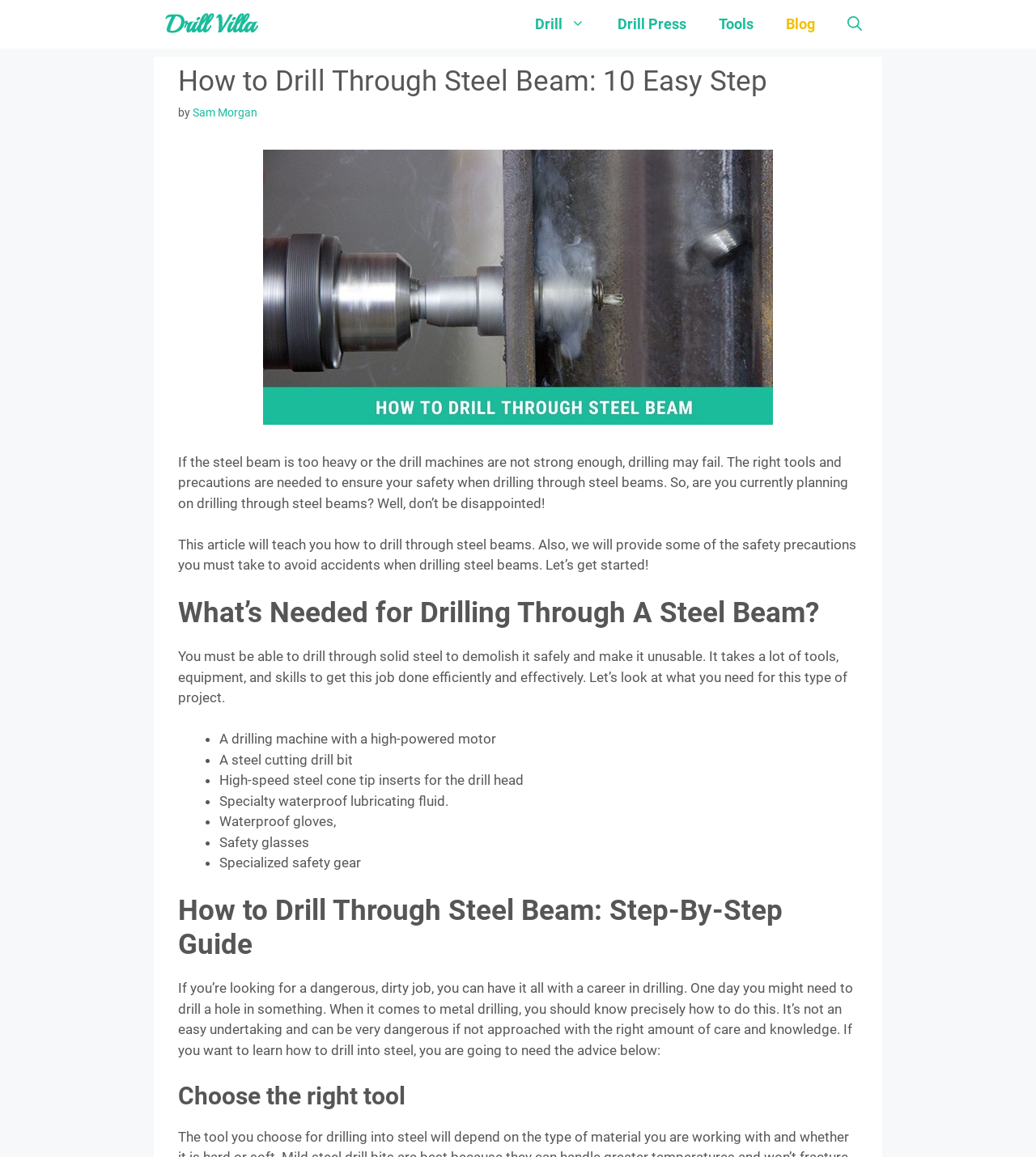Specify the bounding box coordinates of the element's area that should be clicked to execute the given instruction: "Learn how to drill through steel beams". The coordinates should be four float numbers between 0 and 1, i.e., [left, top, right, bottom].

[0.172, 0.464, 0.827, 0.495]